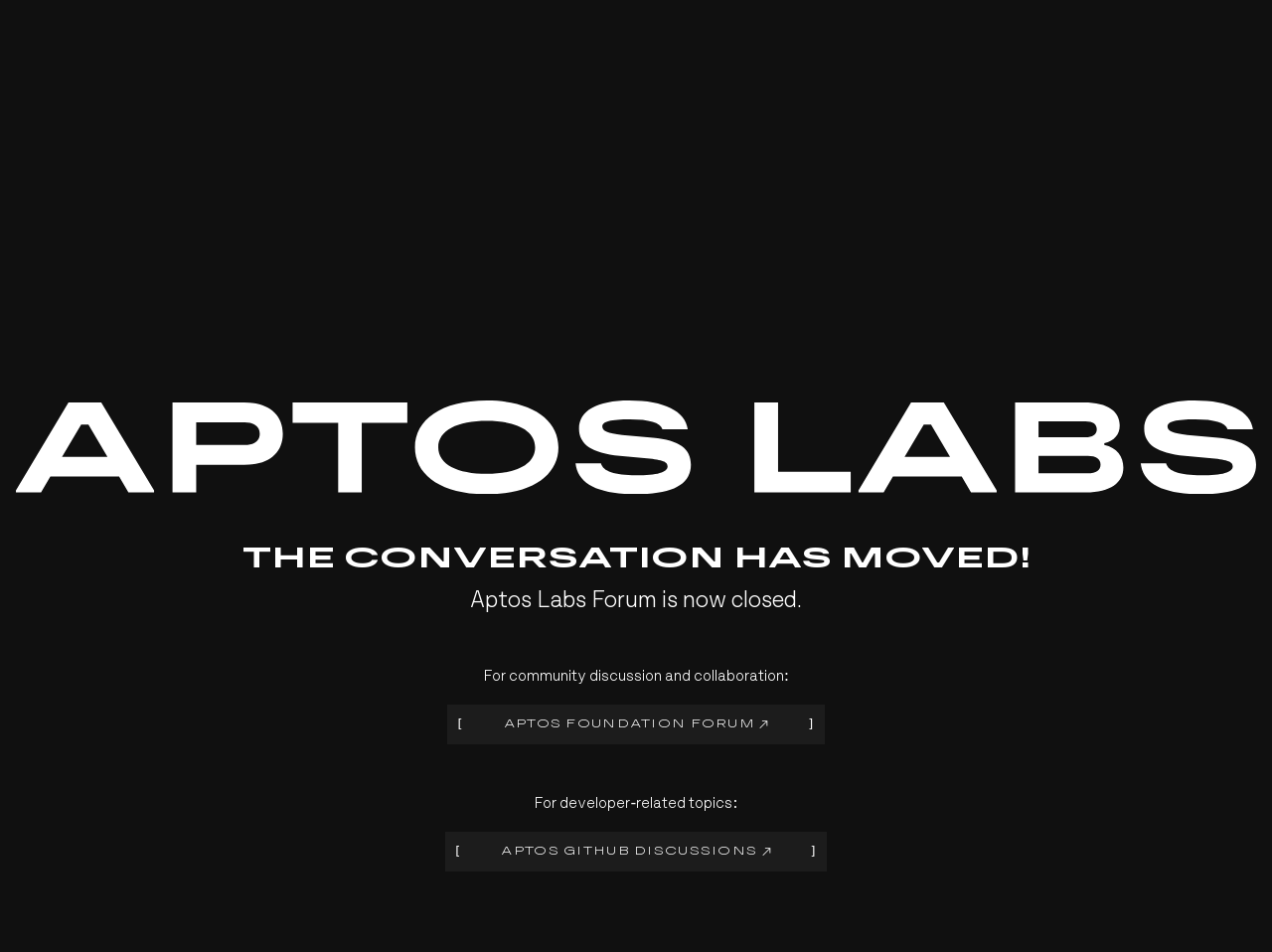Please look at the image and answer the question with a detailed explanation: What is the current status of the Aptos Labs Forum?

The webpage explicitly states 'Aptos Labs Forum is now closed.' in the StaticText element, indicating that the forum is no longer active.